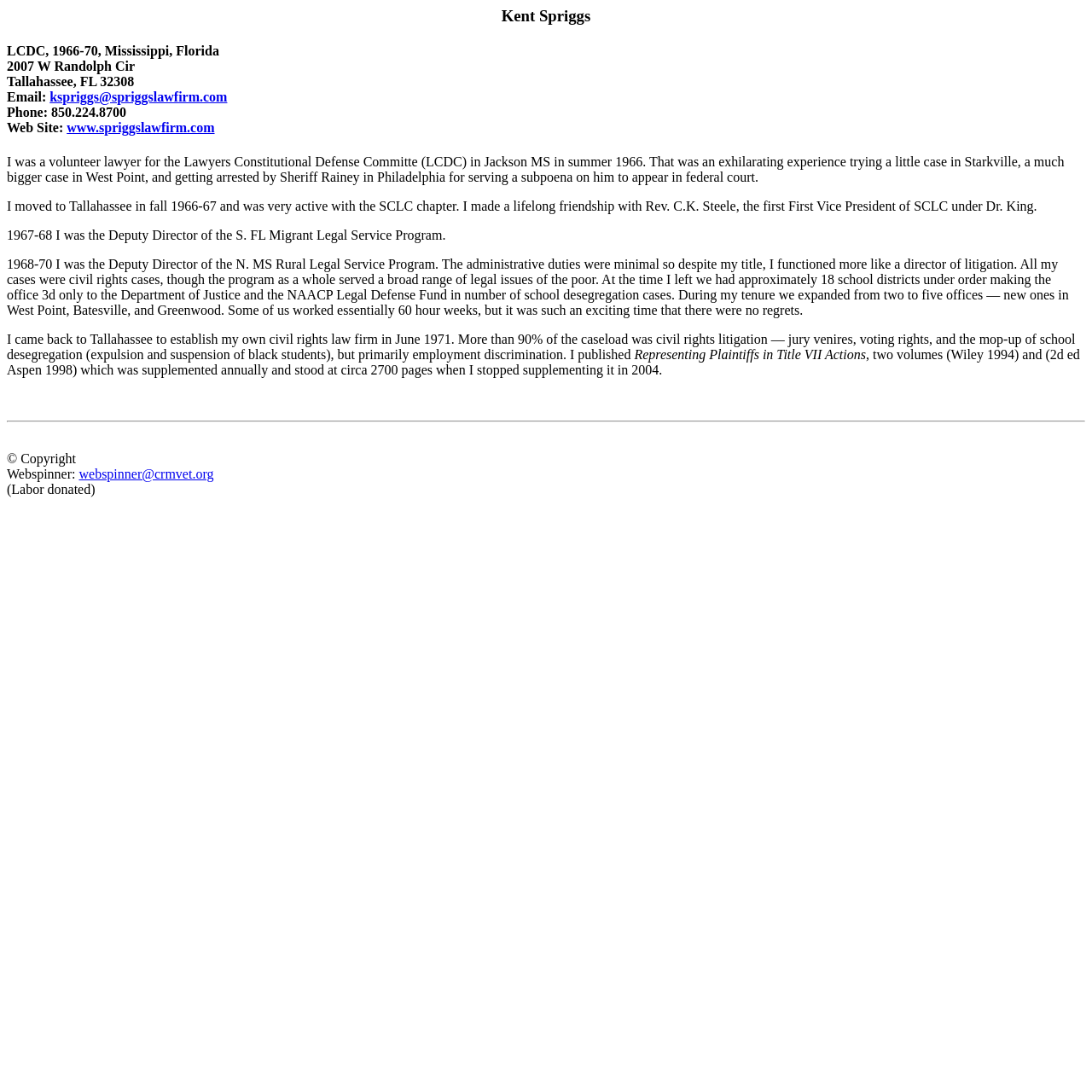What is the name of the website of Kent Spriggs' law firm?
Please craft a detailed and exhaustive response to the question.

I found the website name by looking at the text under the heading 'Kent Spriggs' where it says 'Web Site: www.spriggslawfirm.com'.